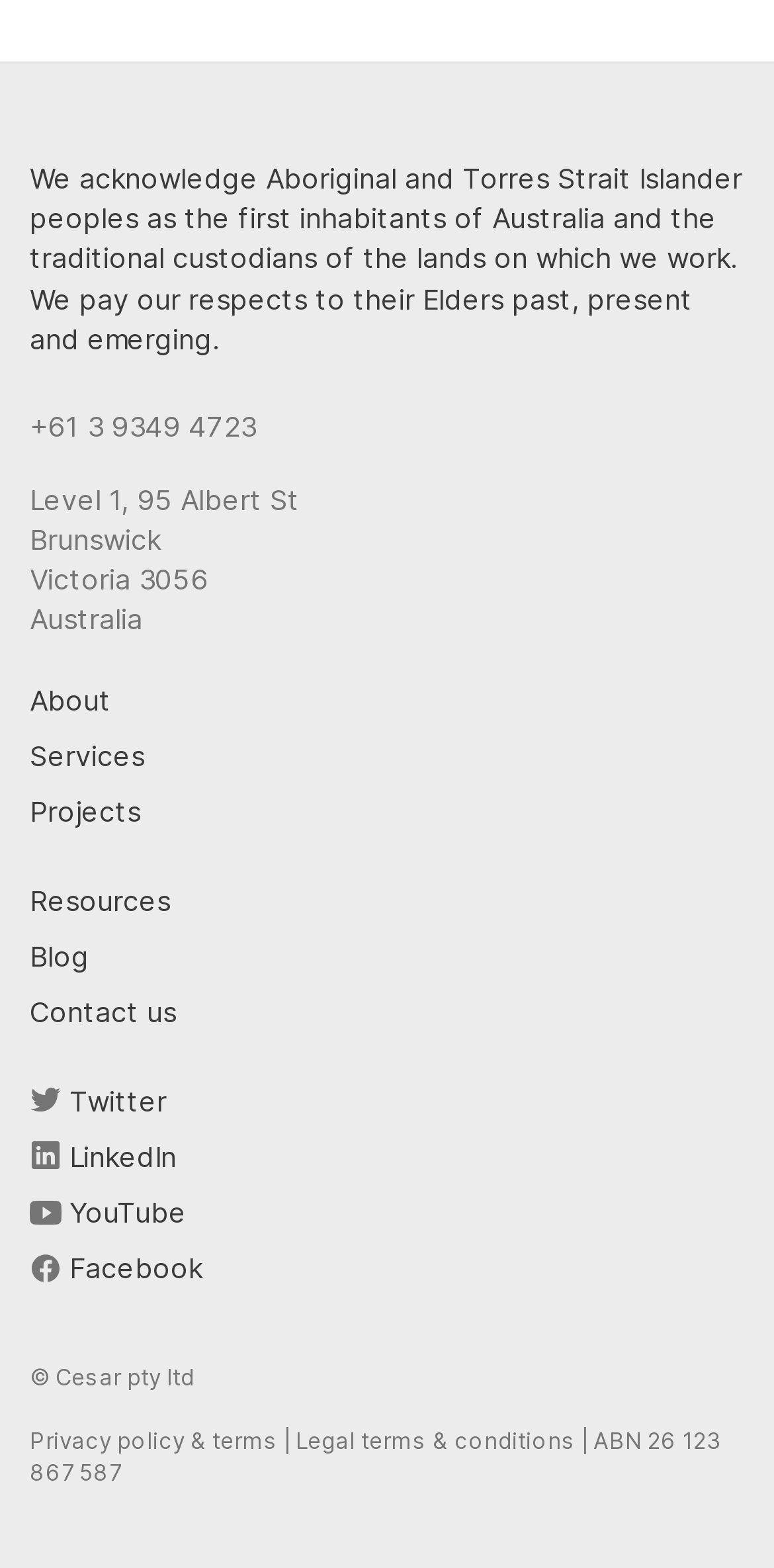Provide the bounding box coordinates in the format (top-left x, top-left y, bottom-right x, bottom-right y). All values are floating point numbers between 0 and 1. Determine the bounding box coordinate of the UI element described as: Bebington Dramatic Society

None